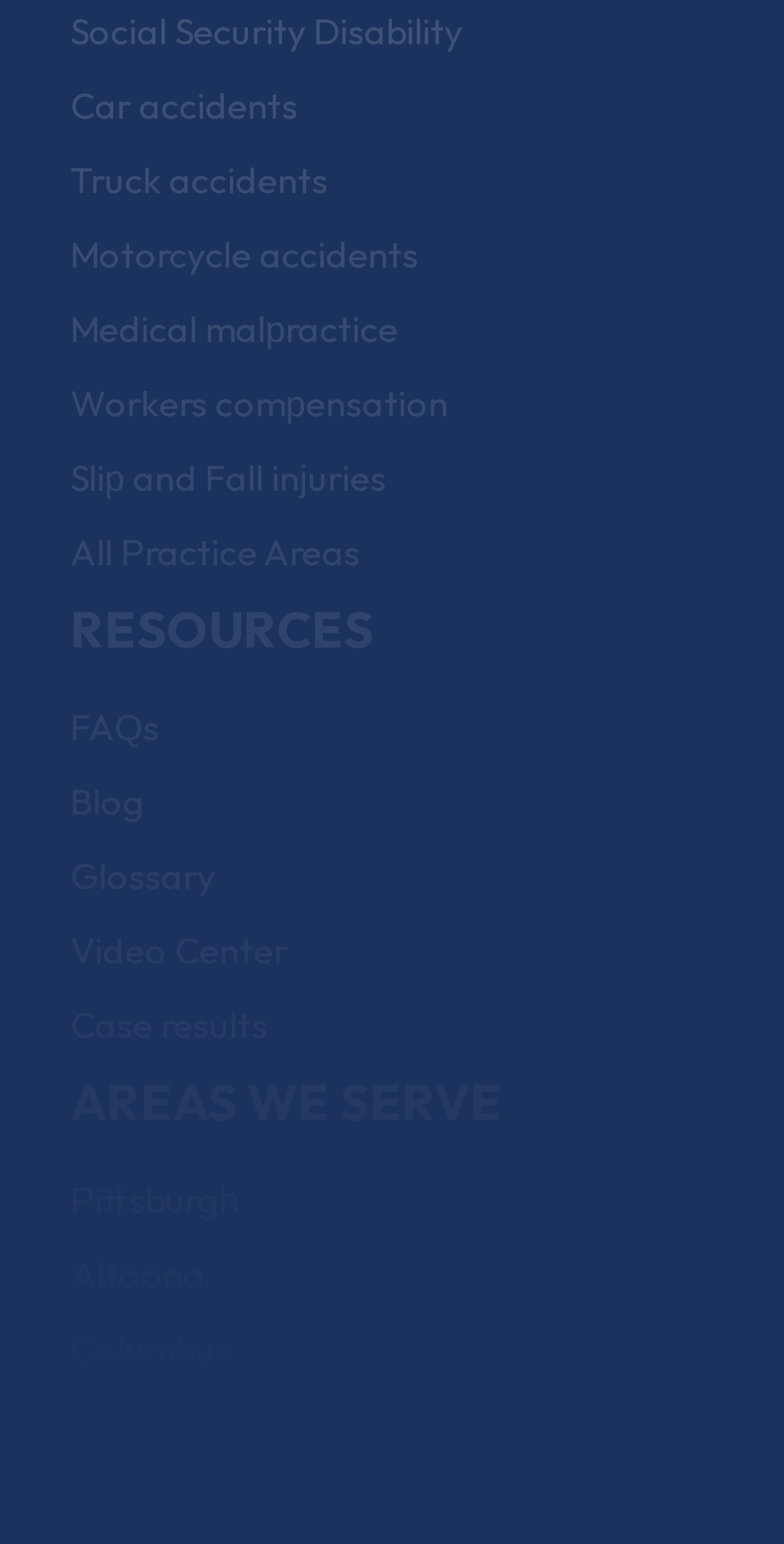What type of accidents are mentioned?
Please give a well-detailed answer to the question.

By examining the links on the webpage, I found that there are links related to different types of accidents, including 'Car accidents', 'Truck accidents', and 'Motorcycle accidents'.